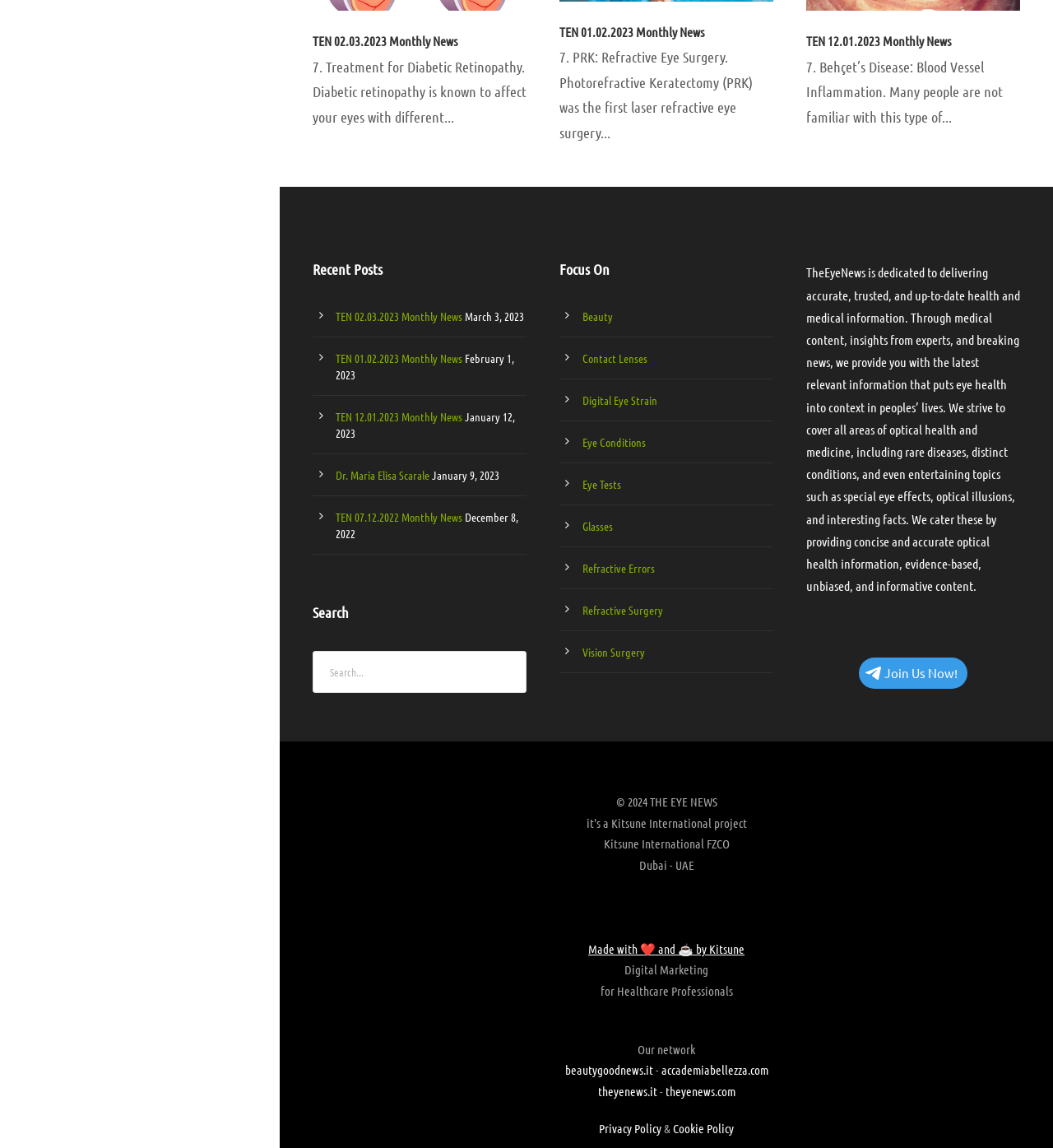Highlight the bounding box coordinates of the element that should be clicked to carry out the following instruction: "Join the community". The coordinates must be given as four float numbers ranging from 0 to 1, i.e., [left, top, right, bottom].

[0.816, 0.573, 0.919, 0.6]